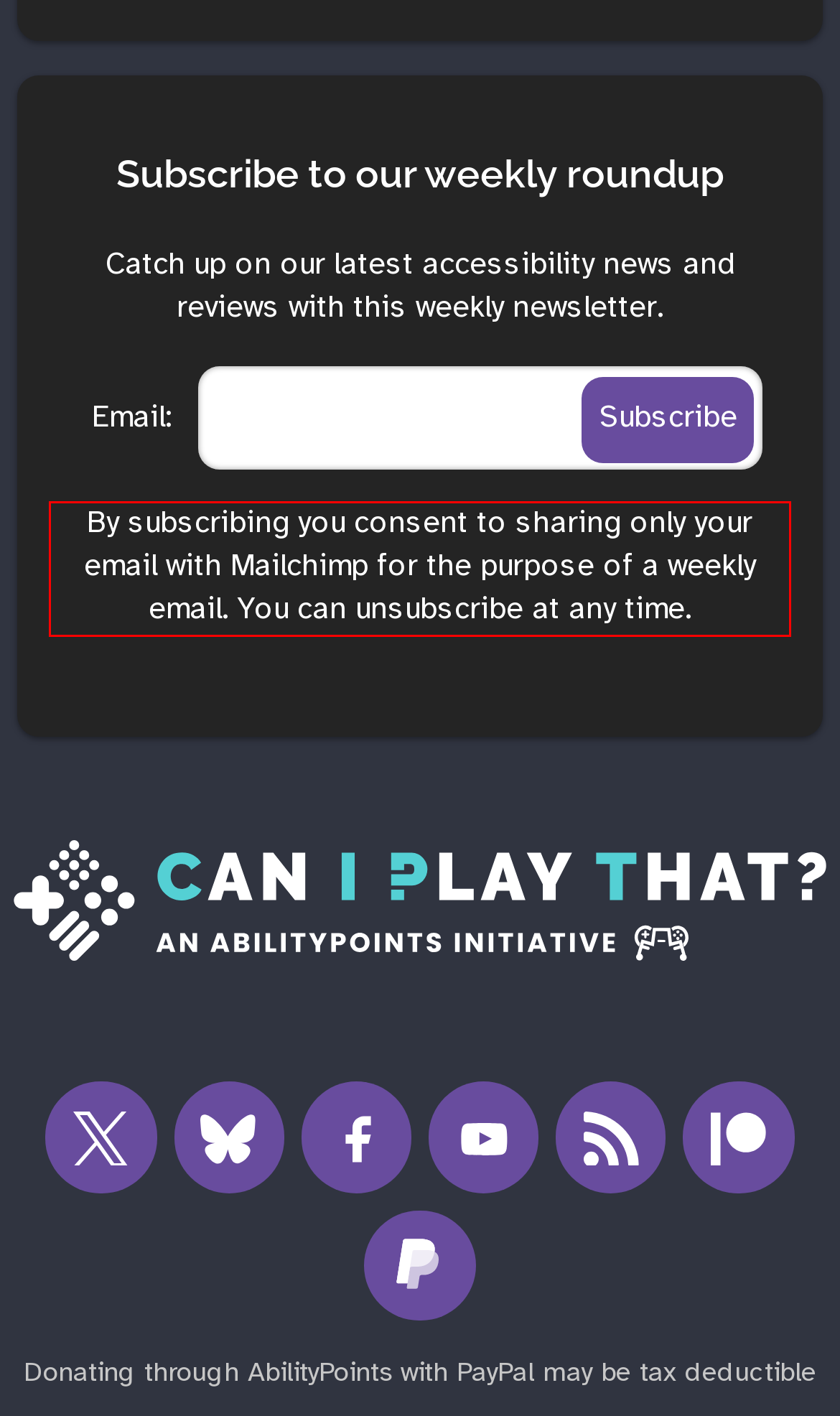Analyze the screenshot of a webpage where a red rectangle is bounding a UI element. Extract and generate the text content within this red bounding box.

By subscribing you consent to sharing only your email with Mailchimp for the purpose of a weekly email. You can unsubscribe at any time.